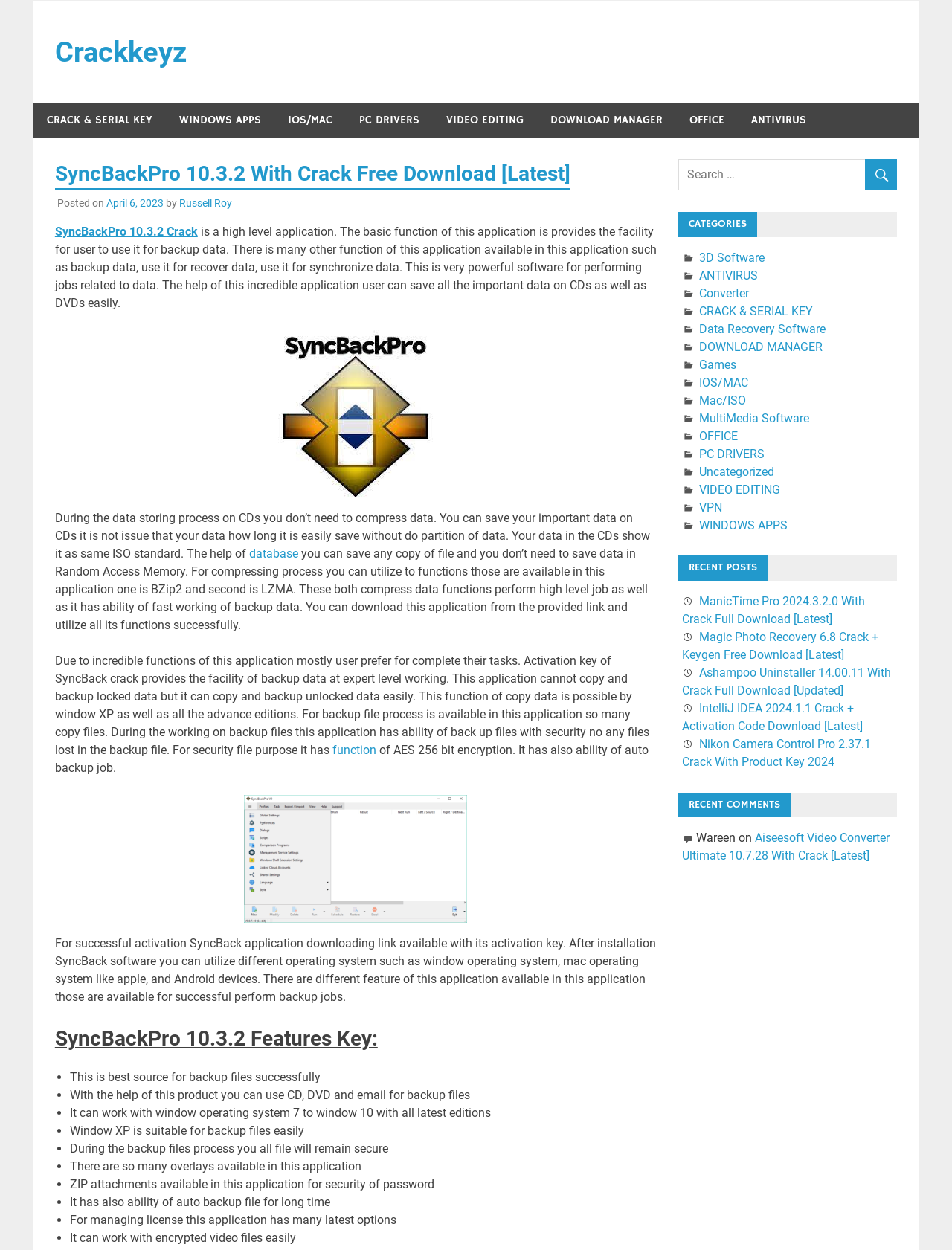What operating systems is SyncBackPro compatible with?
Please provide a single word or phrase as your answer based on the image.

Window operating system, mac operating system, Android devices